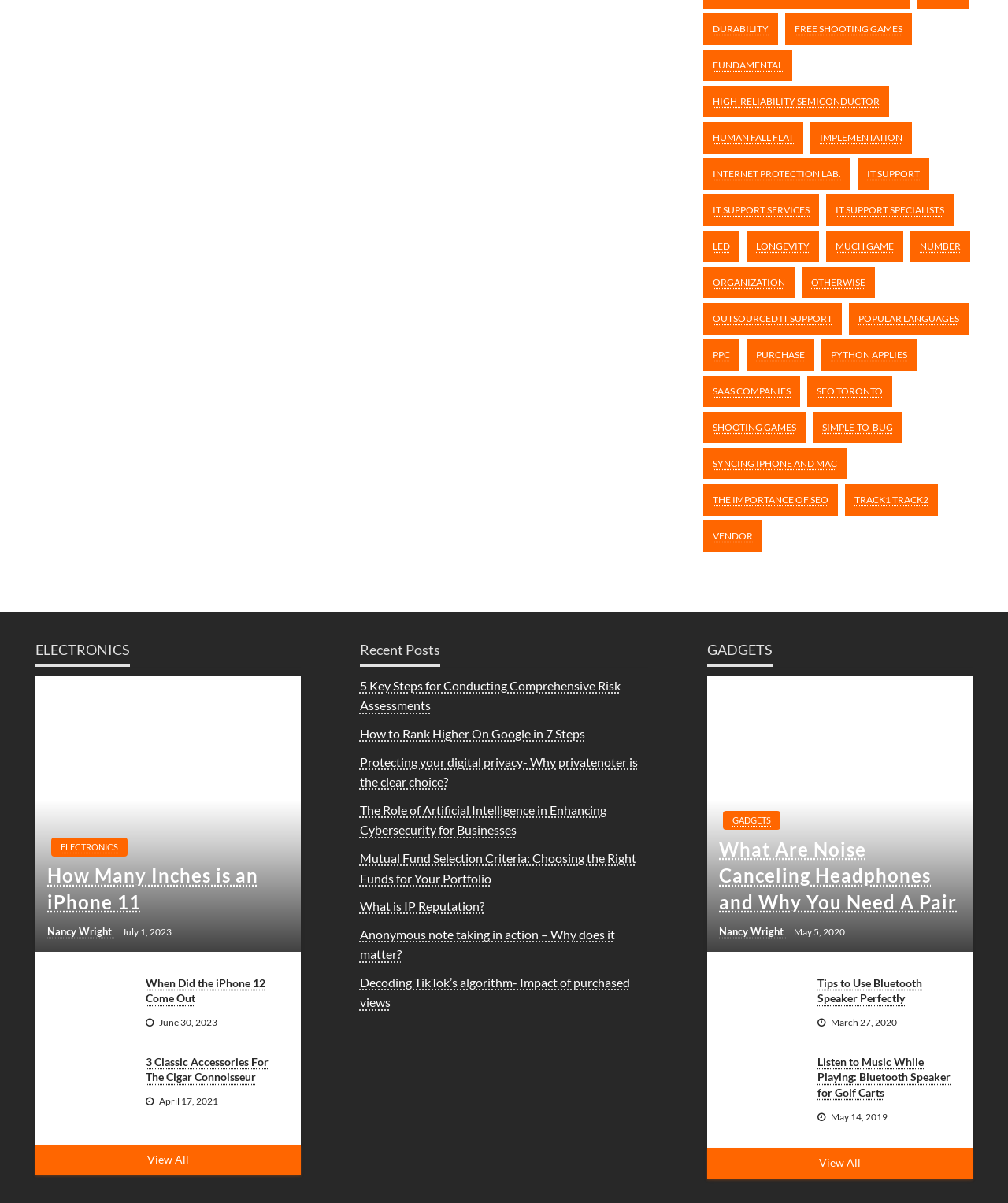Pinpoint the bounding box coordinates of the clickable element needed to complete the instruction: "Click on 'SHOOTING GAMES'". The coordinates should be provided as four float numbers between 0 and 1: [left, top, right, bottom].

[0.698, 0.342, 0.799, 0.368]